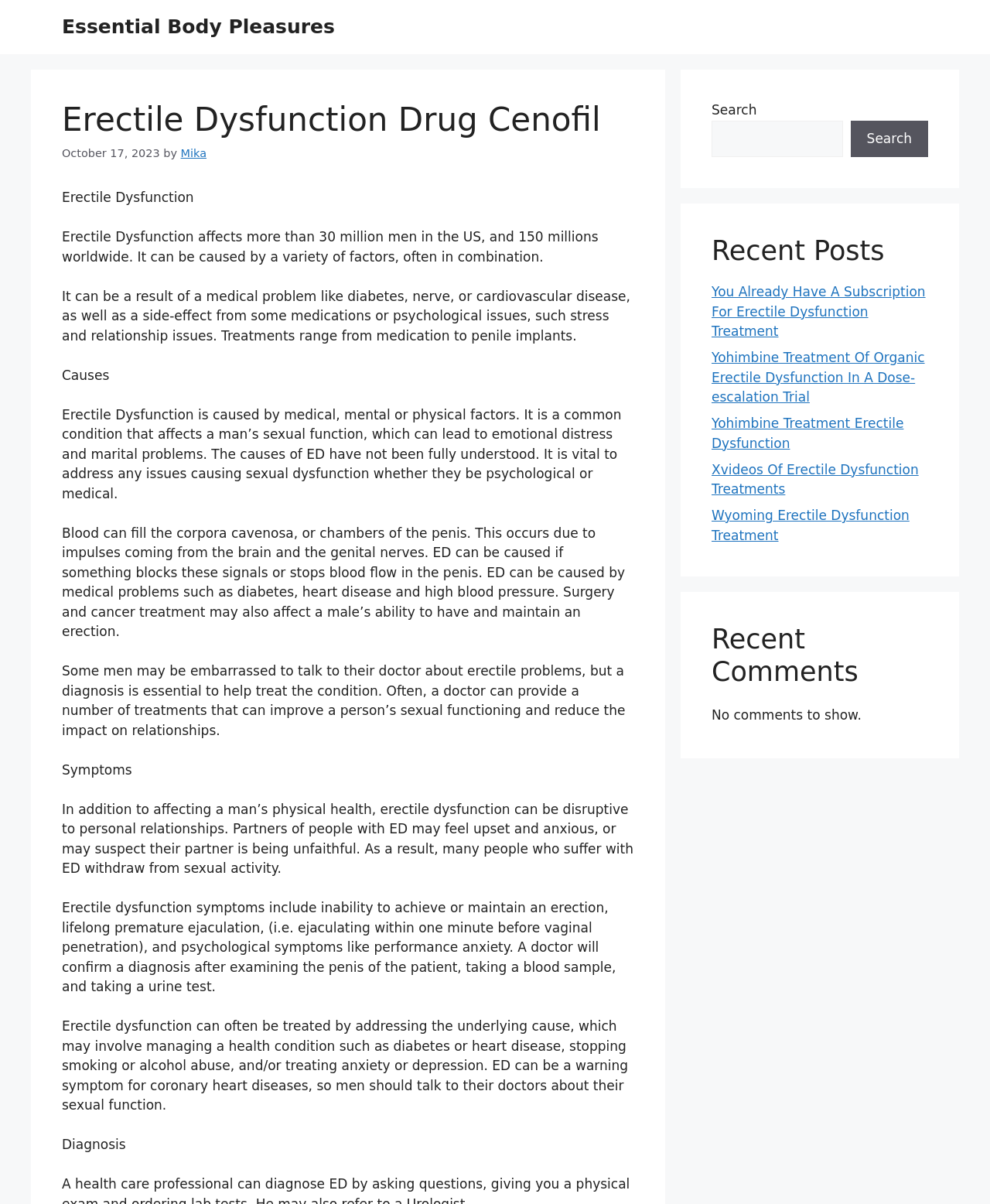Please provide a short answer using a single word or phrase for the question:
Who is the author of the webpage?

Mika